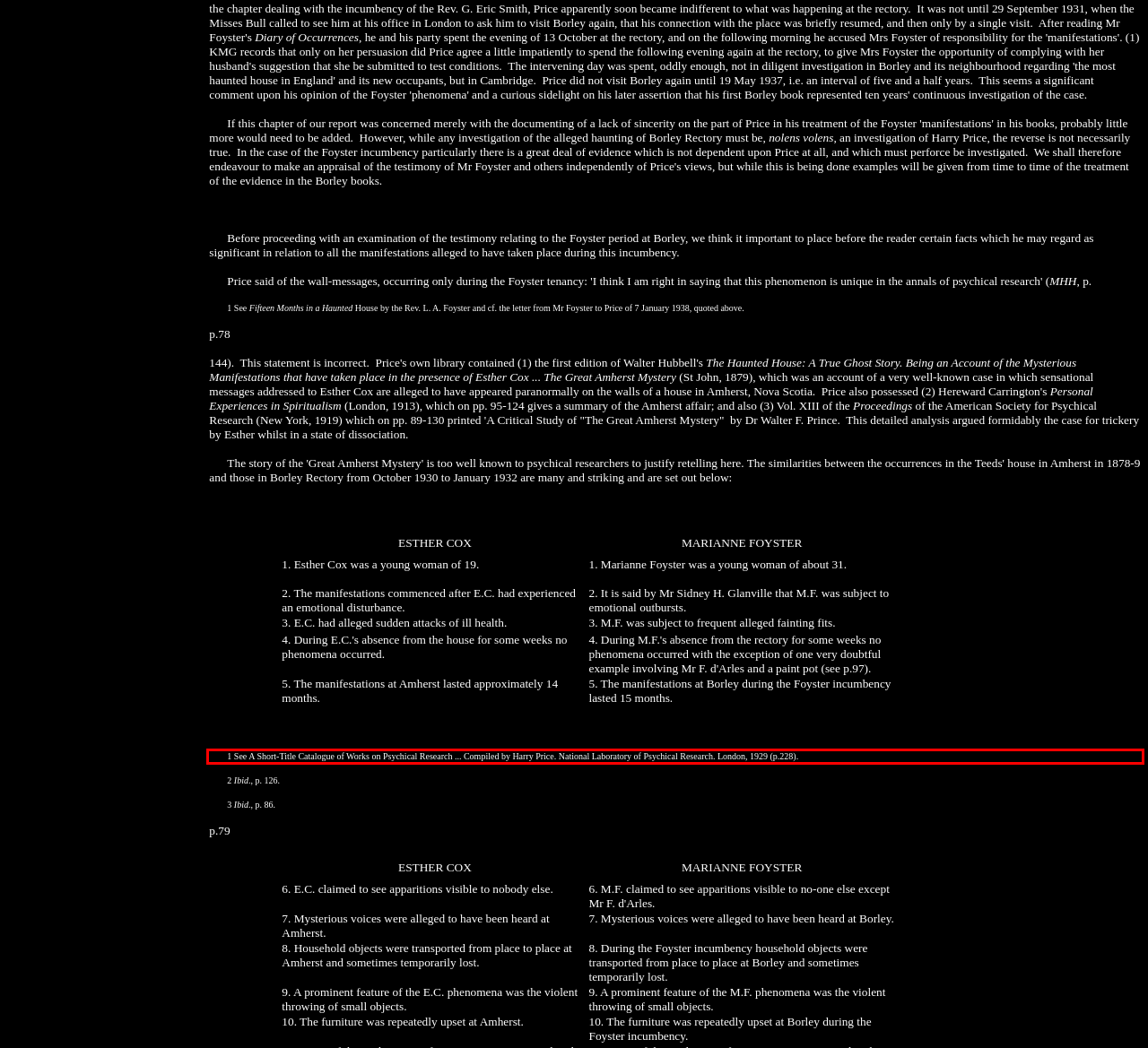Given a webpage screenshot, identify the text inside the red bounding box using OCR and extract it.

1 See A Short-Title Catalogue of Works on Psychical Research ... Compiled by Harry Price. National Laboratory of Psychical Research. London, 1929 (p.228).